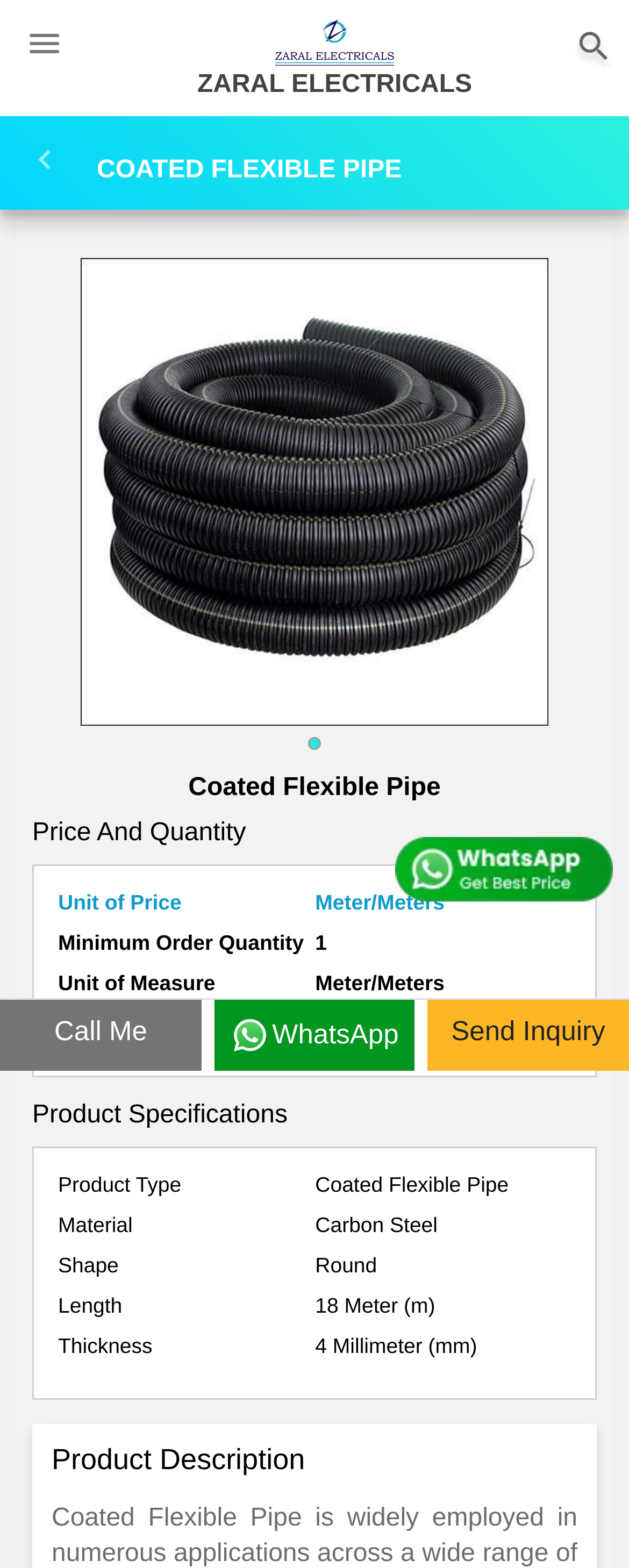Determine the main headline from the webpage and extract its text.

COATED FLEXIBLE PIPE